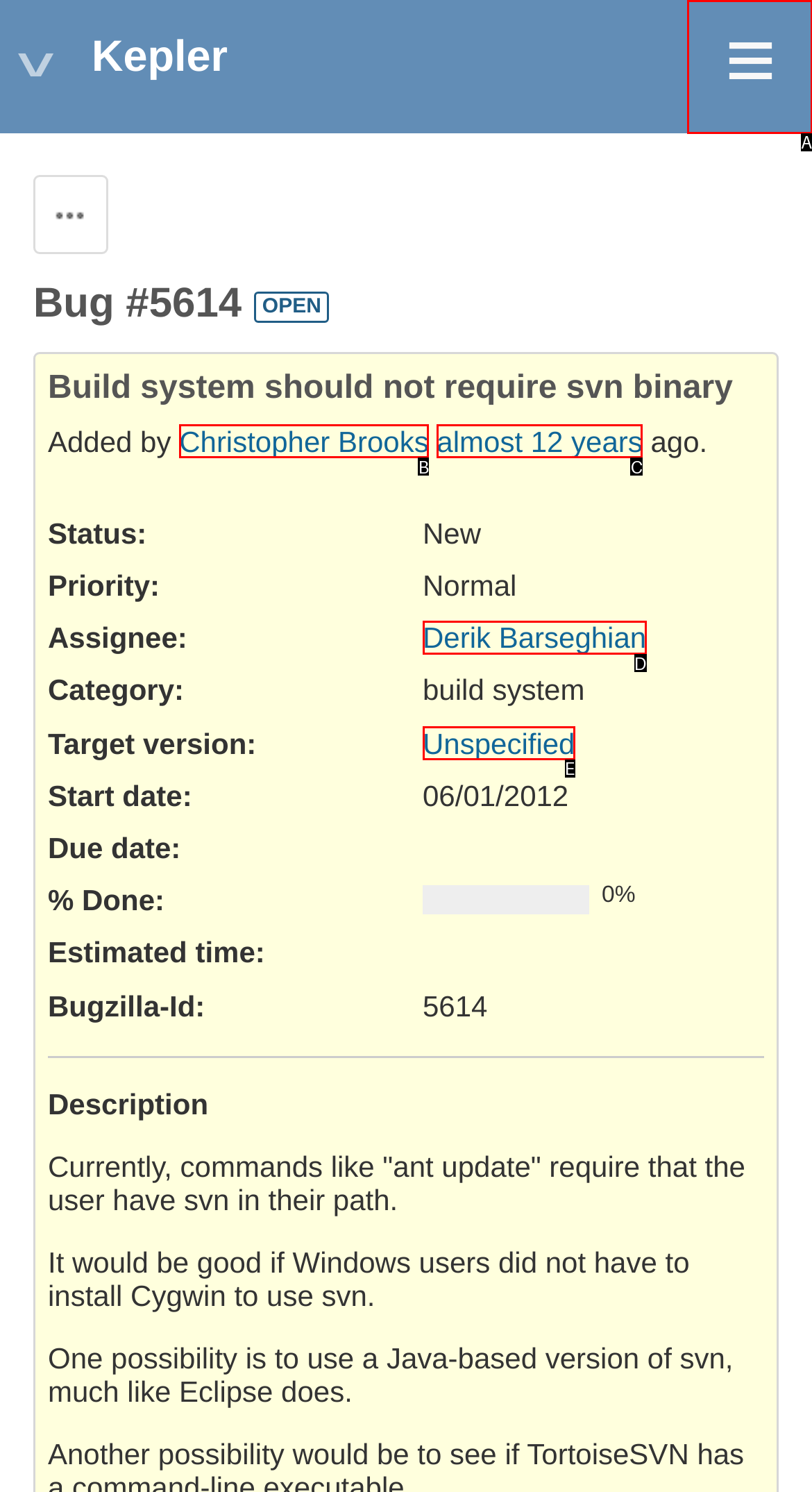Given the description: Derik Barseghian, select the HTML element that best matches it. Reply with the letter of your chosen option.

D